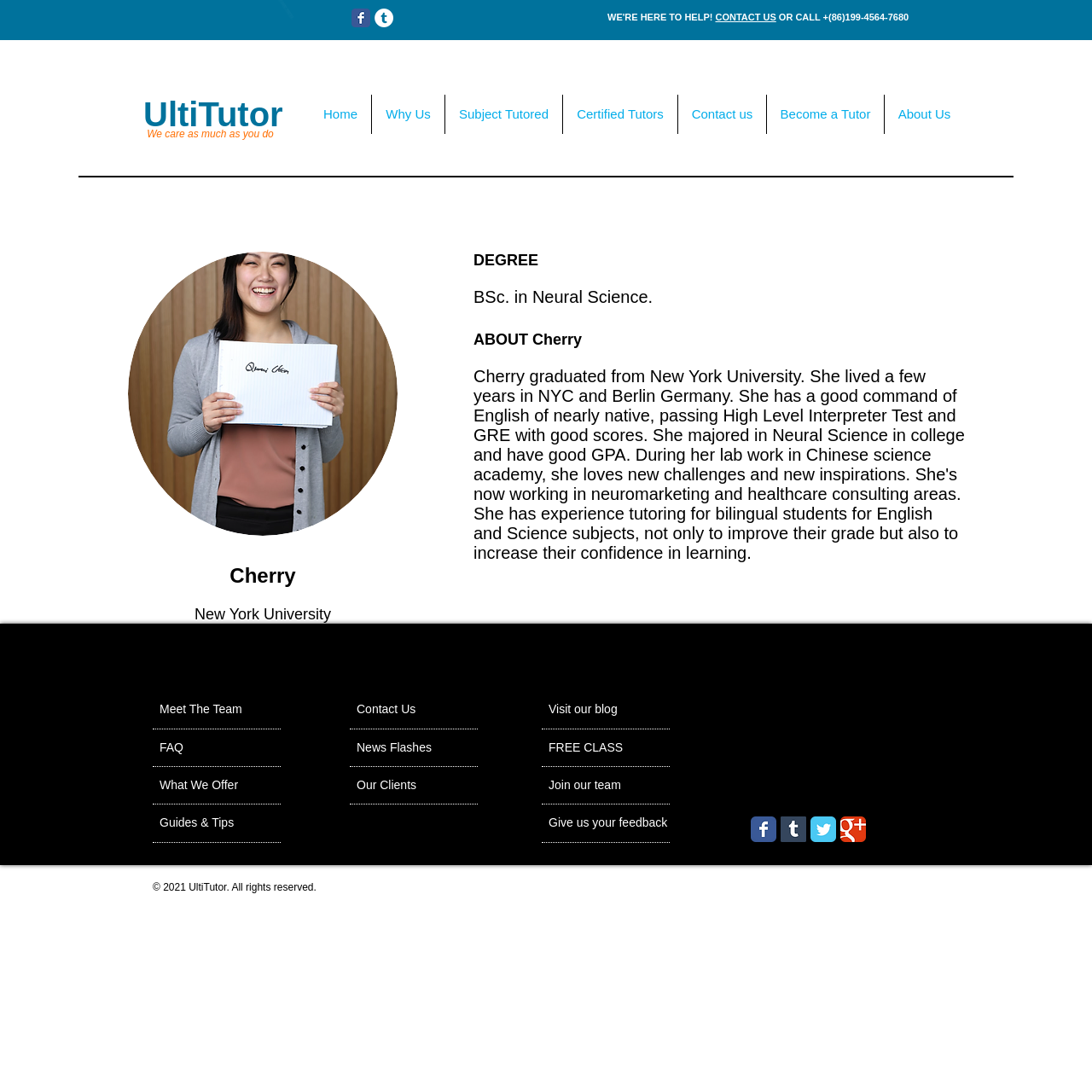What is the name of the tutoring service?
Your answer should be a single word or phrase derived from the screenshot.

UltiTutor